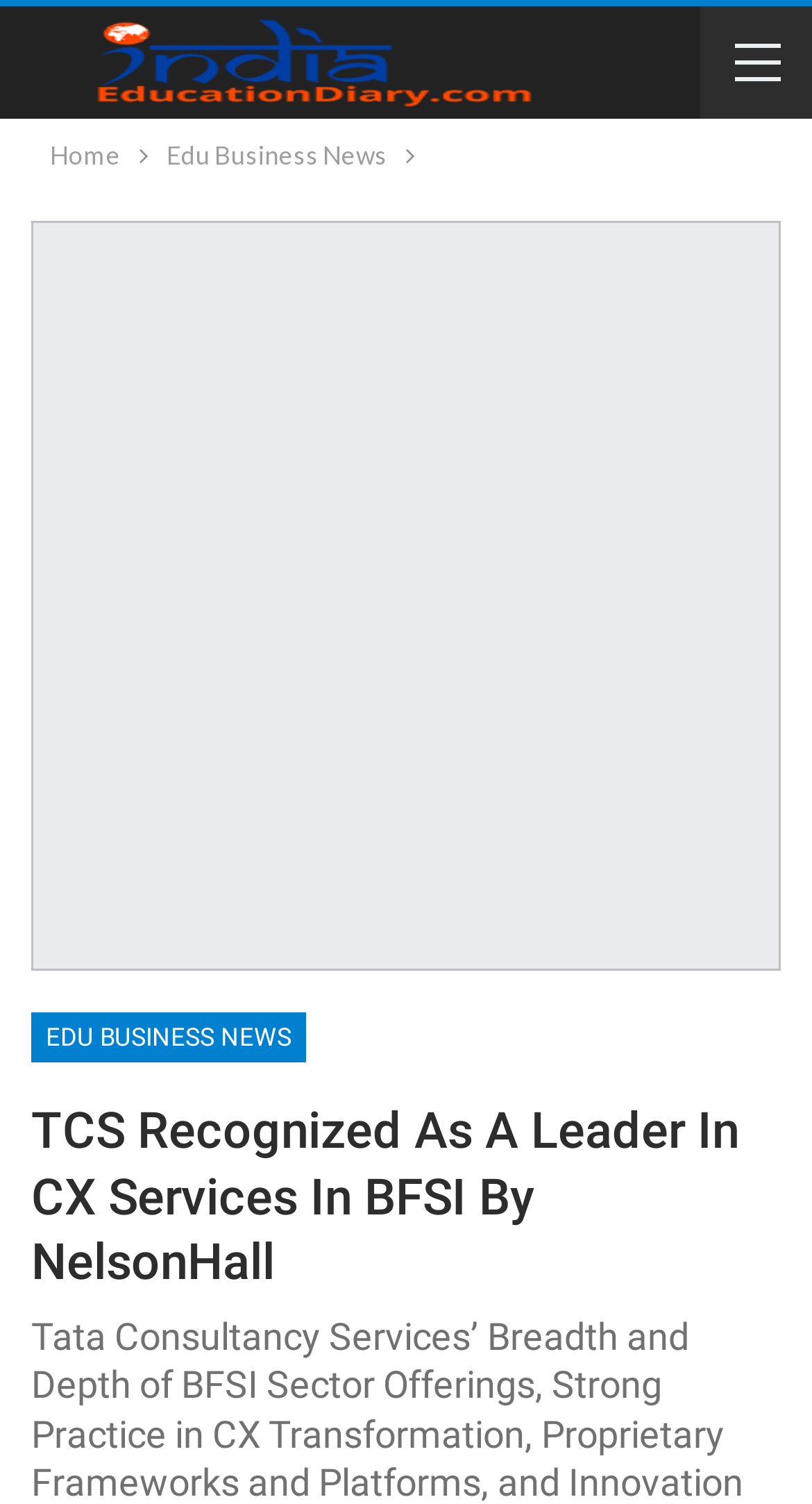Locate the UI element that matches the description Edu Business News in the webpage screenshot. Return the bounding box coordinates in the format (top-left x, top-left y, bottom-right x, bottom-right y), with values ranging from 0 to 1.

[0.205, 0.089, 0.477, 0.119]